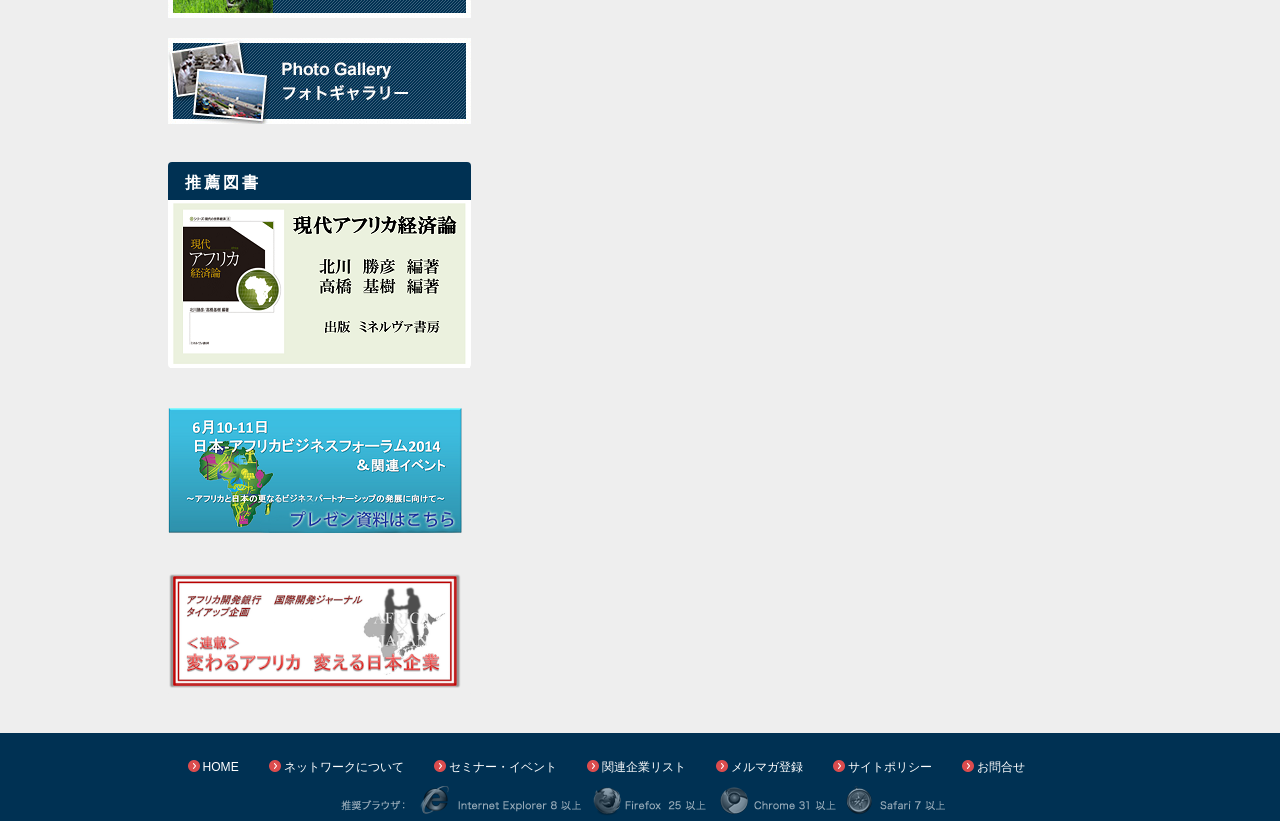What is the text of the first link?
Use the information from the image to give a detailed answer to the question.

The first link is located at the top left of the webpage, and its bounding box coordinates are [0.131, 0.045, 0.368, 0.063]. The OCR text of this link is 'Photo Gallary 写真ギャラリー', so the answer is 'Photo Gallary'.